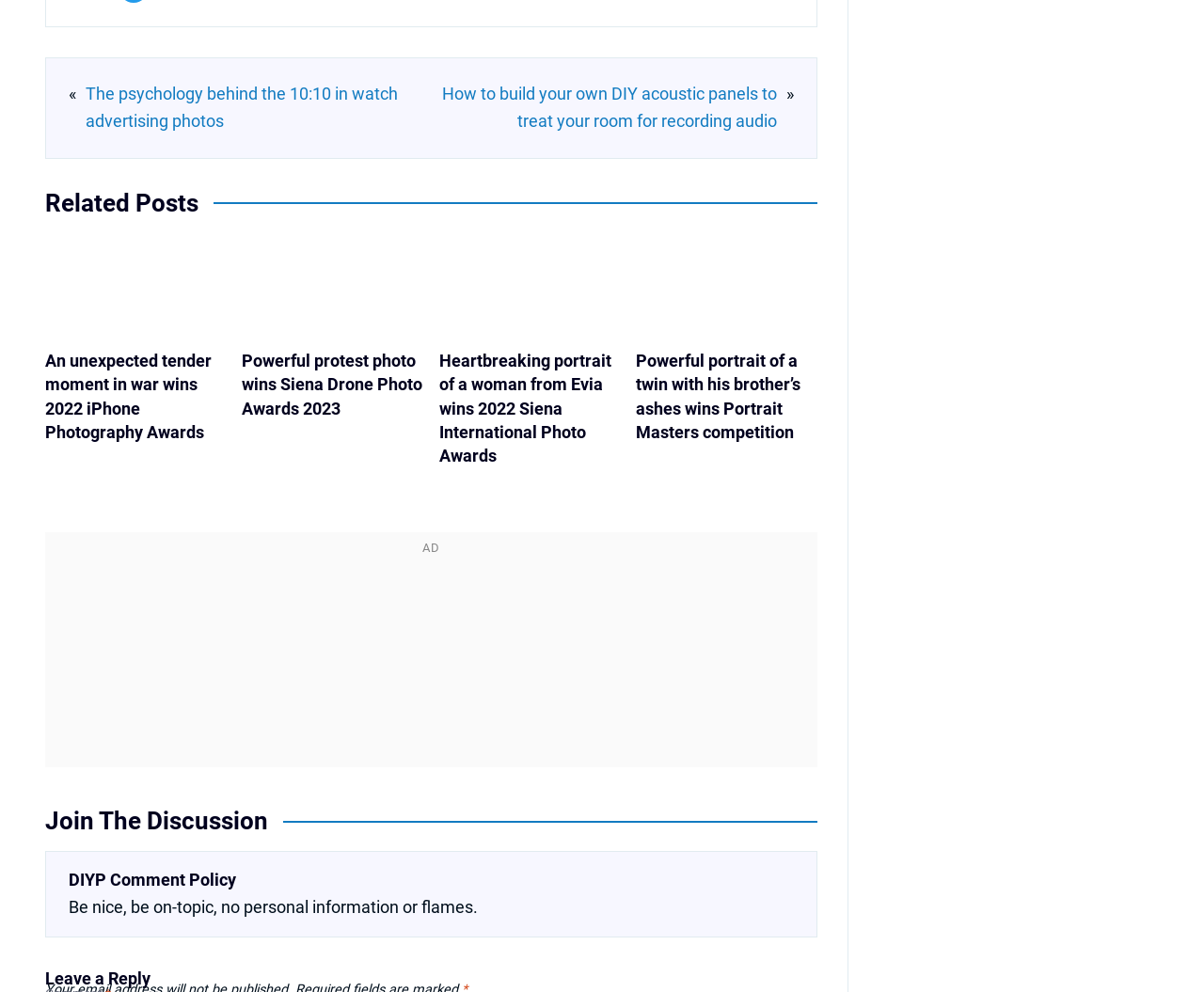Identify the coordinates of the bounding box for the element that must be clicked to accomplish the instruction: "Leave a reply".

[0.038, 0.975, 0.679, 0.997]